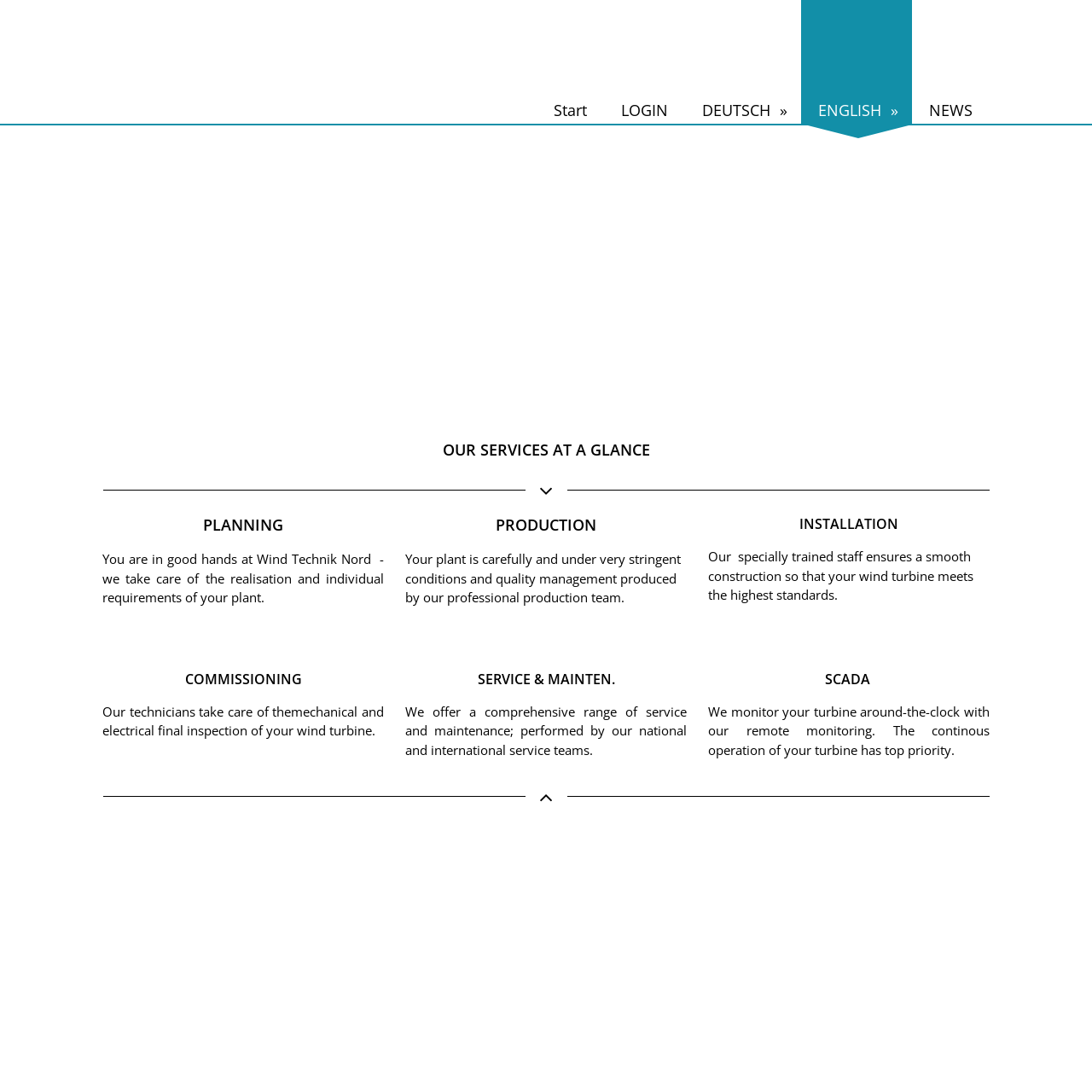Could you determine the bounding box coordinates of the clickable element to complete the instruction: "Click on LEGAL NOTICE"? Provide the coordinates as four float numbers between 0 and 1, i.e., [left, top, right, bottom].

[0.341, 0.849, 0.419, 0.864]